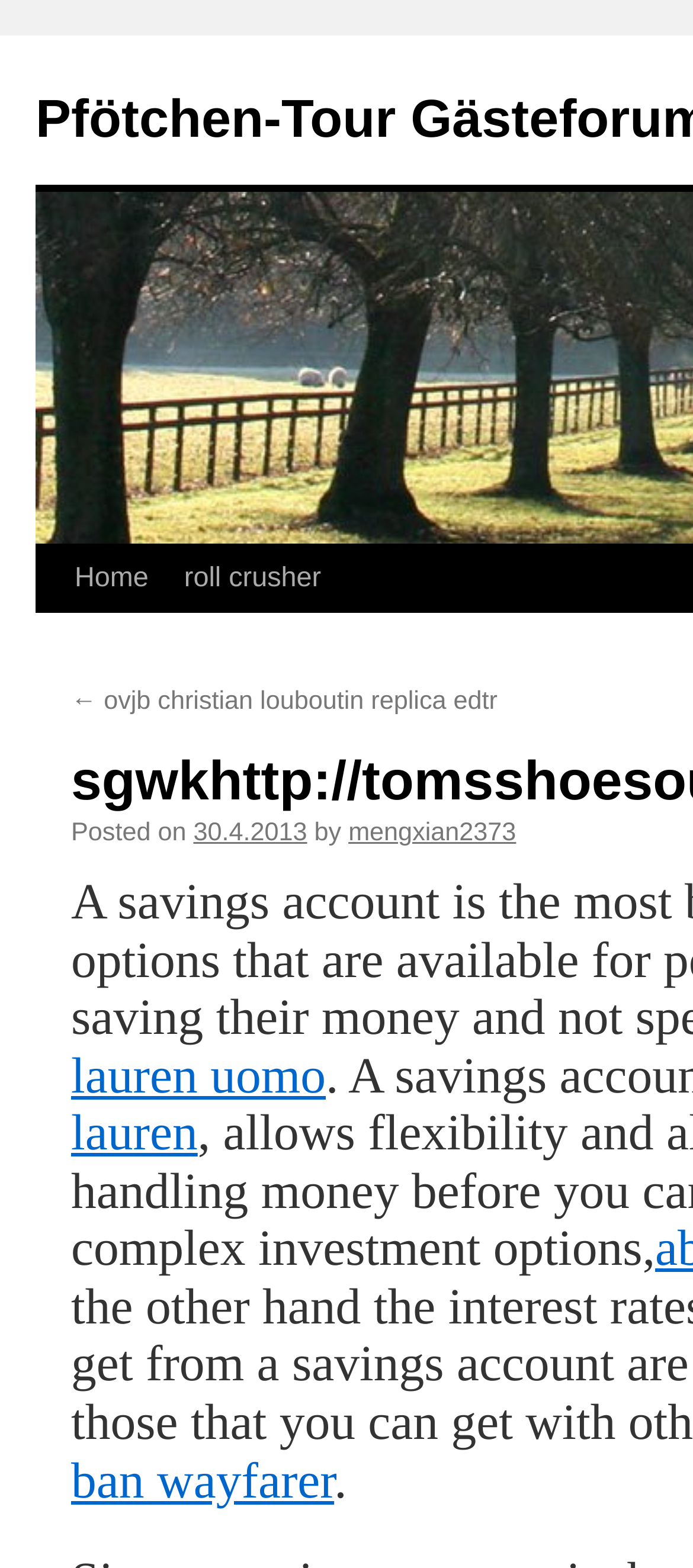Give a concise answer of one word or phrase to the question: 
Who posted the article on 30.4.2013?

mengxian2373